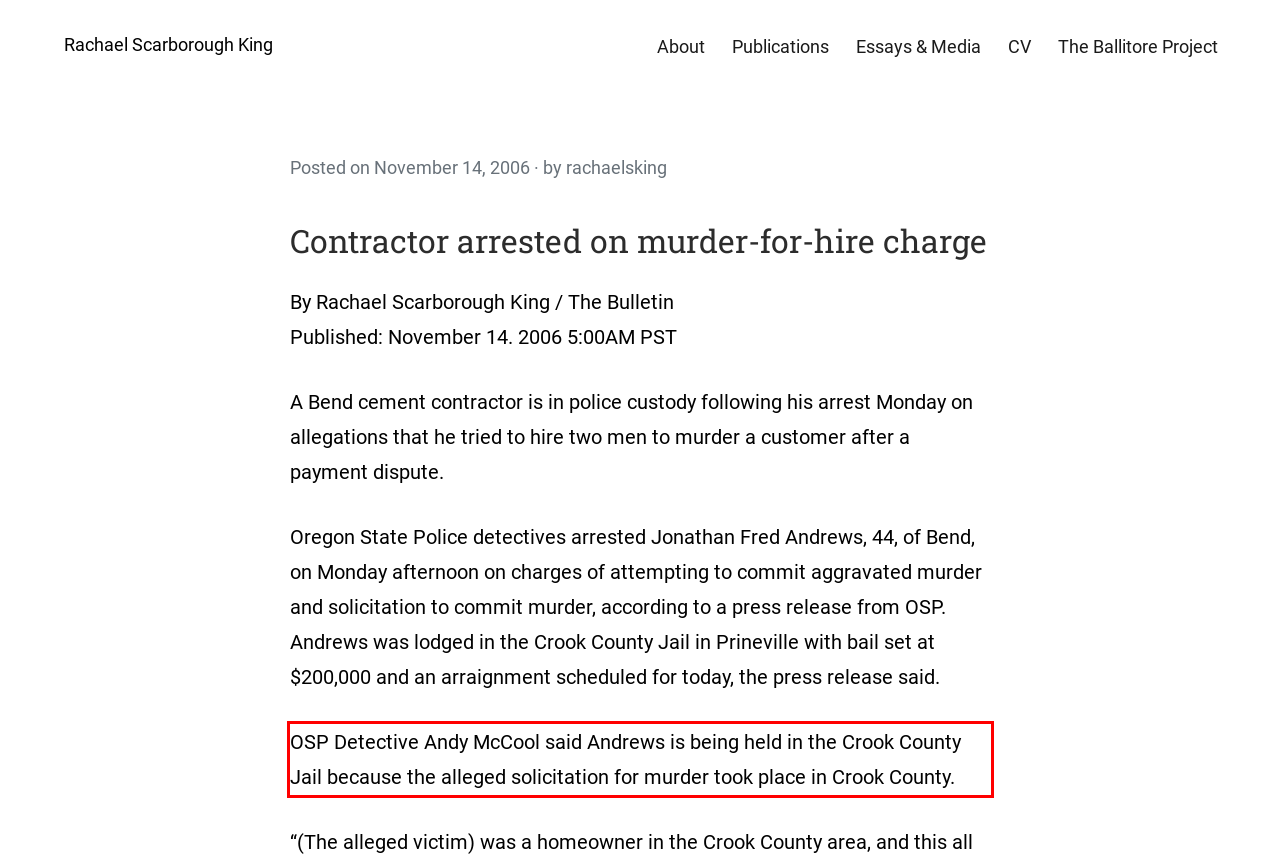Please identify the text within the red rectangular bounding box in the provided webpage screenshot.

OSP Detective Andy McCool said Andrews is being held in the Crook County Jail because the alleged solicitation for murder took place in Crook County.